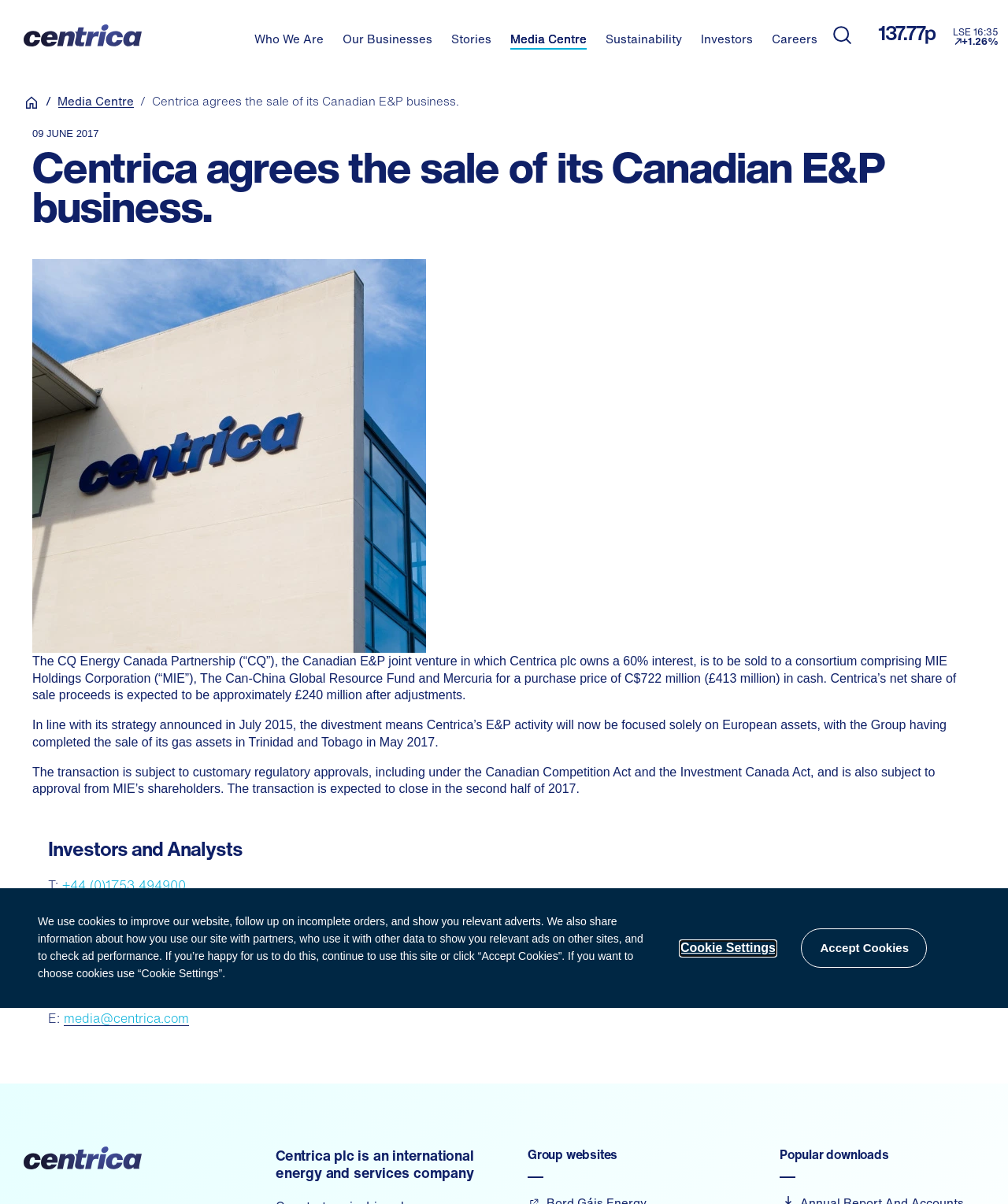Find the bounding box coordinates for the element that must be clicked to complete the instruction: "Search". The coordinates should be four float numbers between 0 and 1, indicated as [left, top, right, bottom].

[0.82, 0.013, 0.851, 0.046]